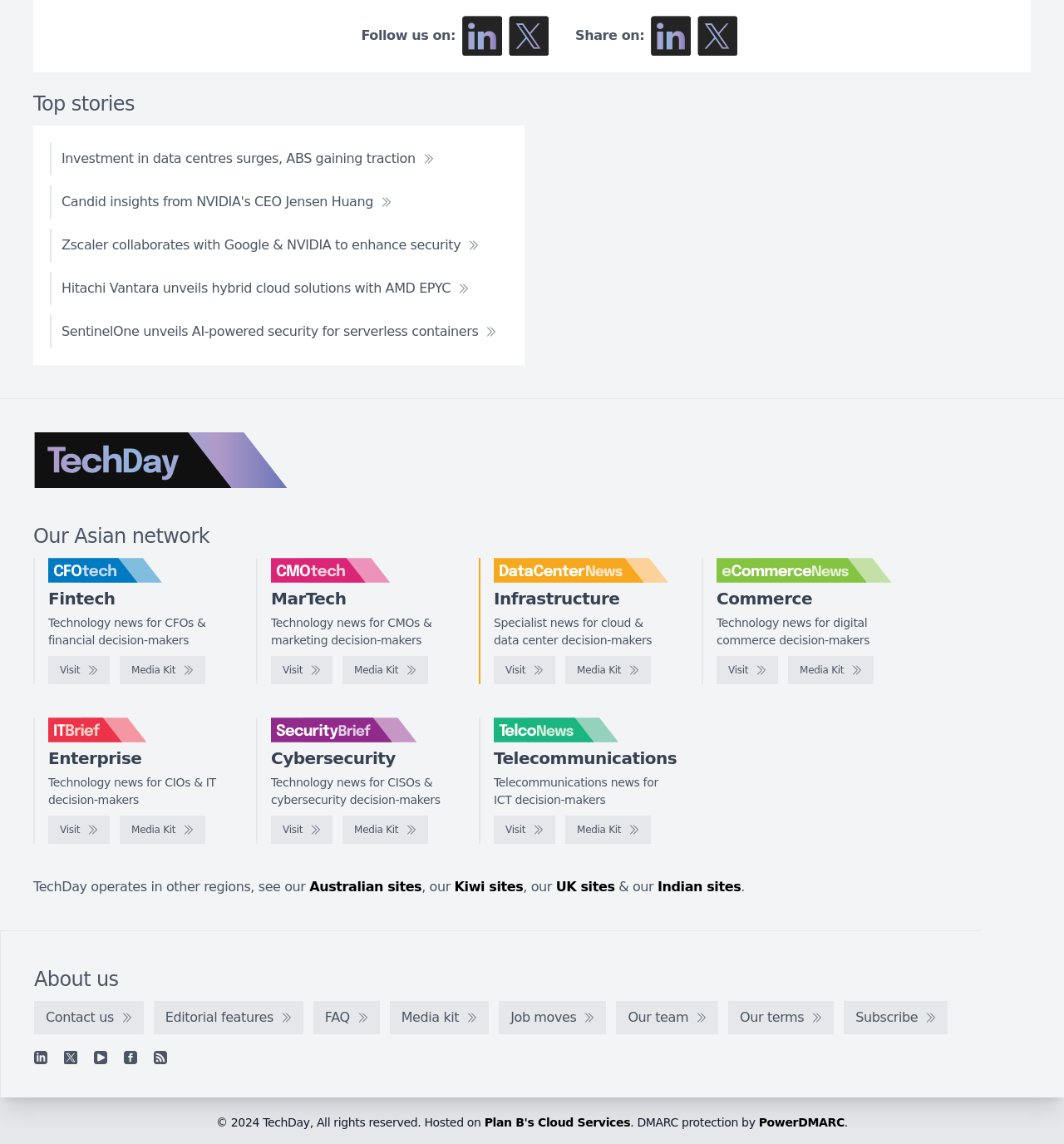Find the bounding box coordinates of the area to click in order to follow the instruction: "Follow us on LinkedIn".

[0.434, 0.014, 0.472, 0.049]